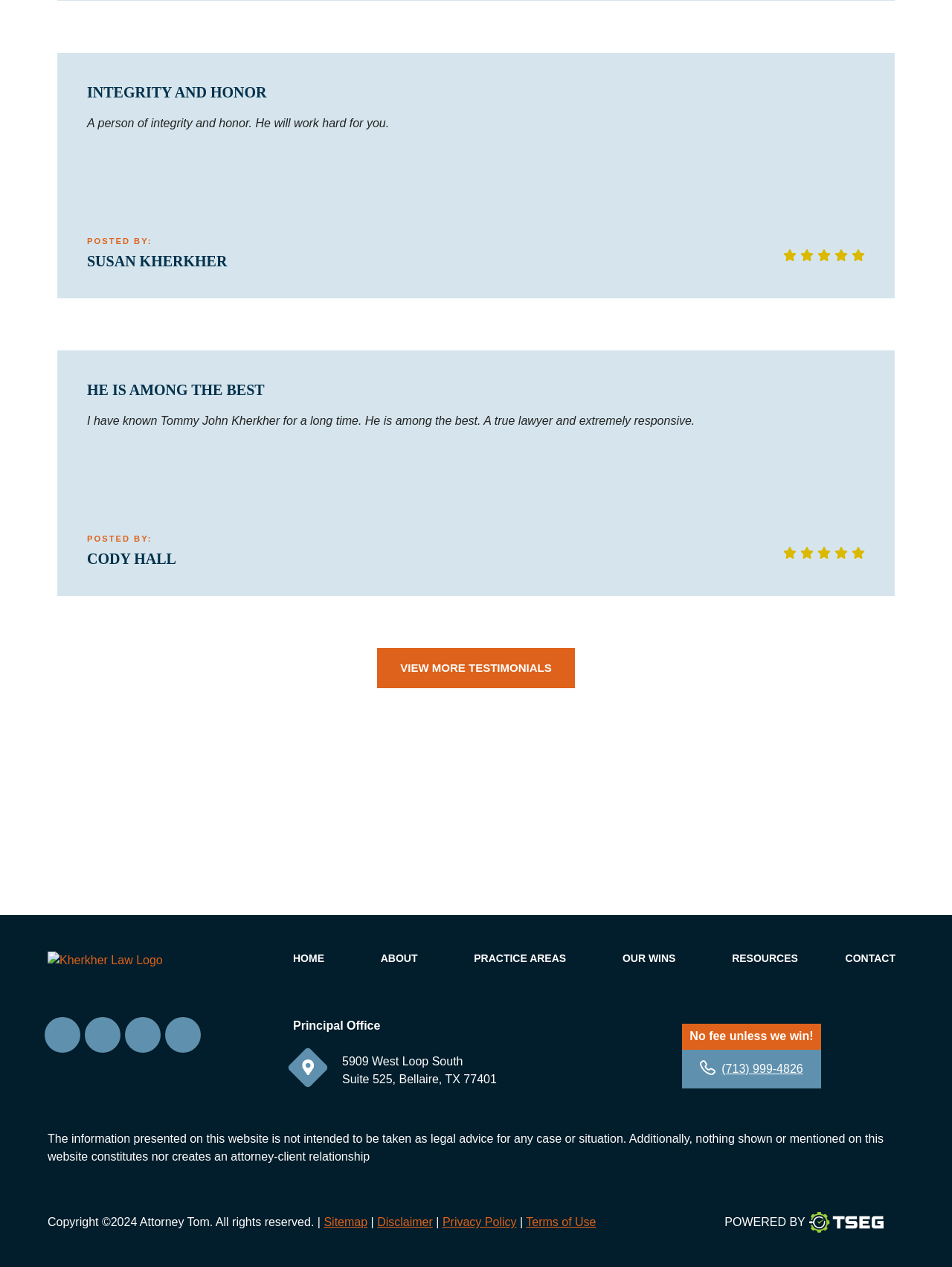Can you show the bounding box coordinates of the region to click on to complete the task described in the instruction: "Call the office"?

[0.758, 0.839, 0.844, 0.849]